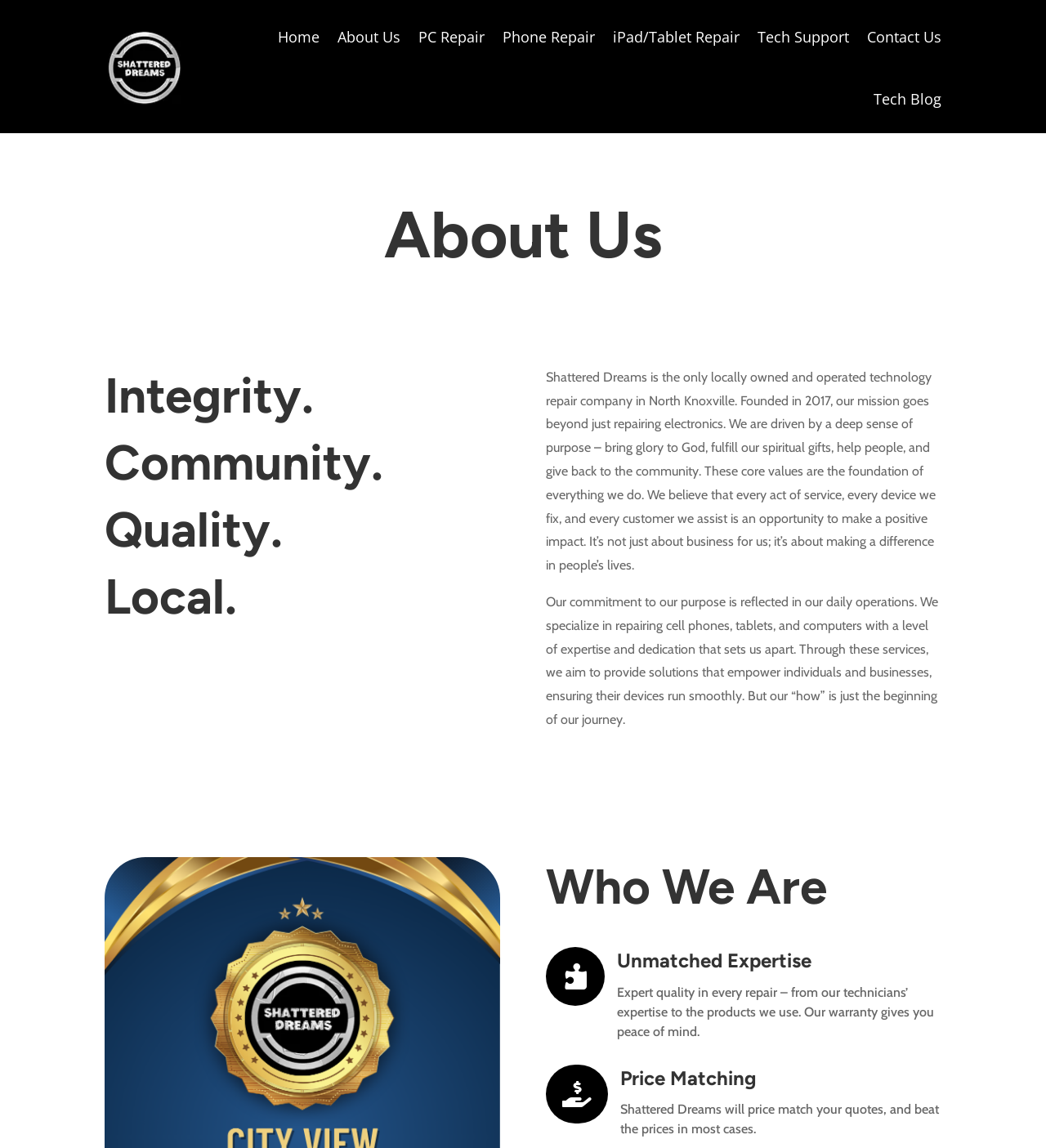Please provide a one-word or short phrase answer to the question:
What is unique about the company's expertise?

Unmatched Expertise